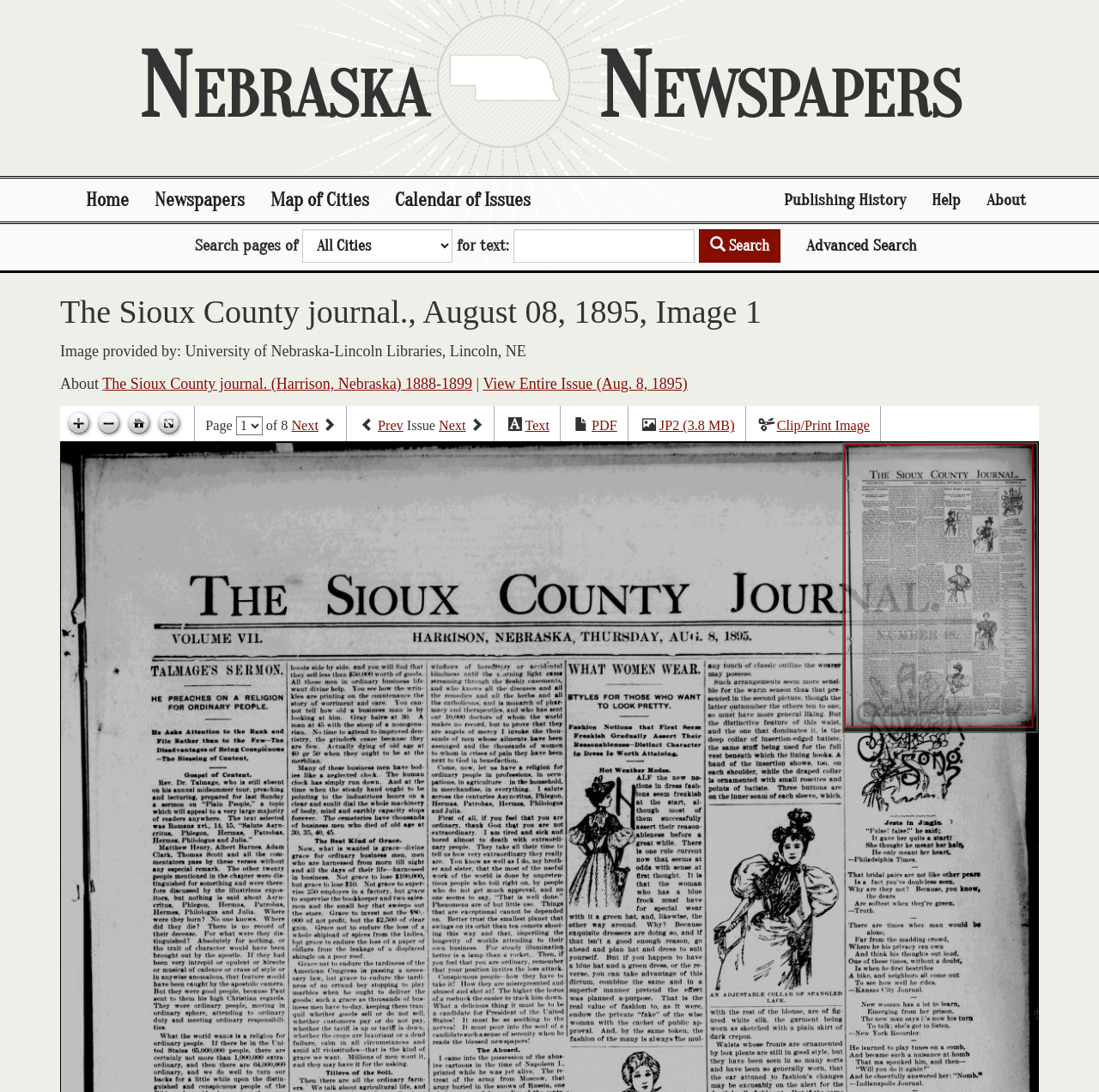Could you indicate the bounding box coordinates of the region to click in order to complete this instruction: "Search for text".

[0.467, 0.21, 0.632, 0.241]